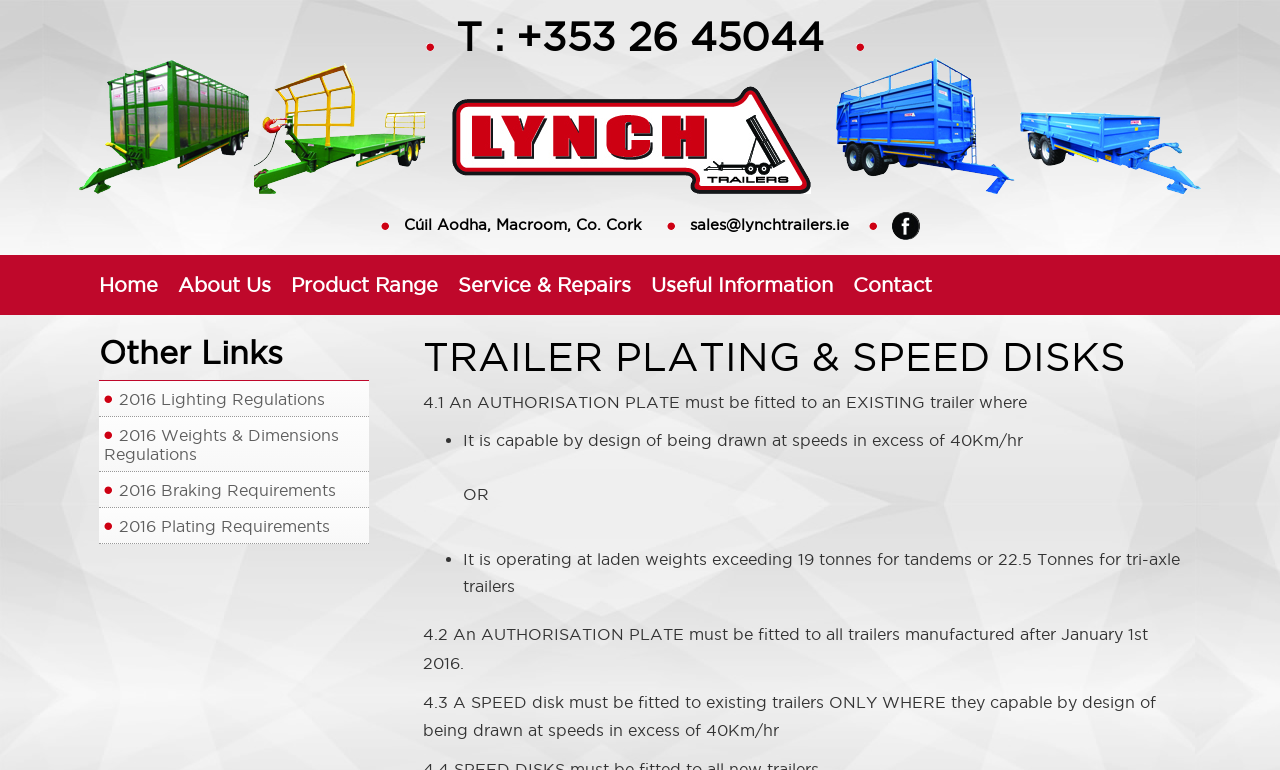What is the deadline for fitting authorisation plates to new trailers?
Please provide a single word or phrase answer based on the image.

January 1st 2016